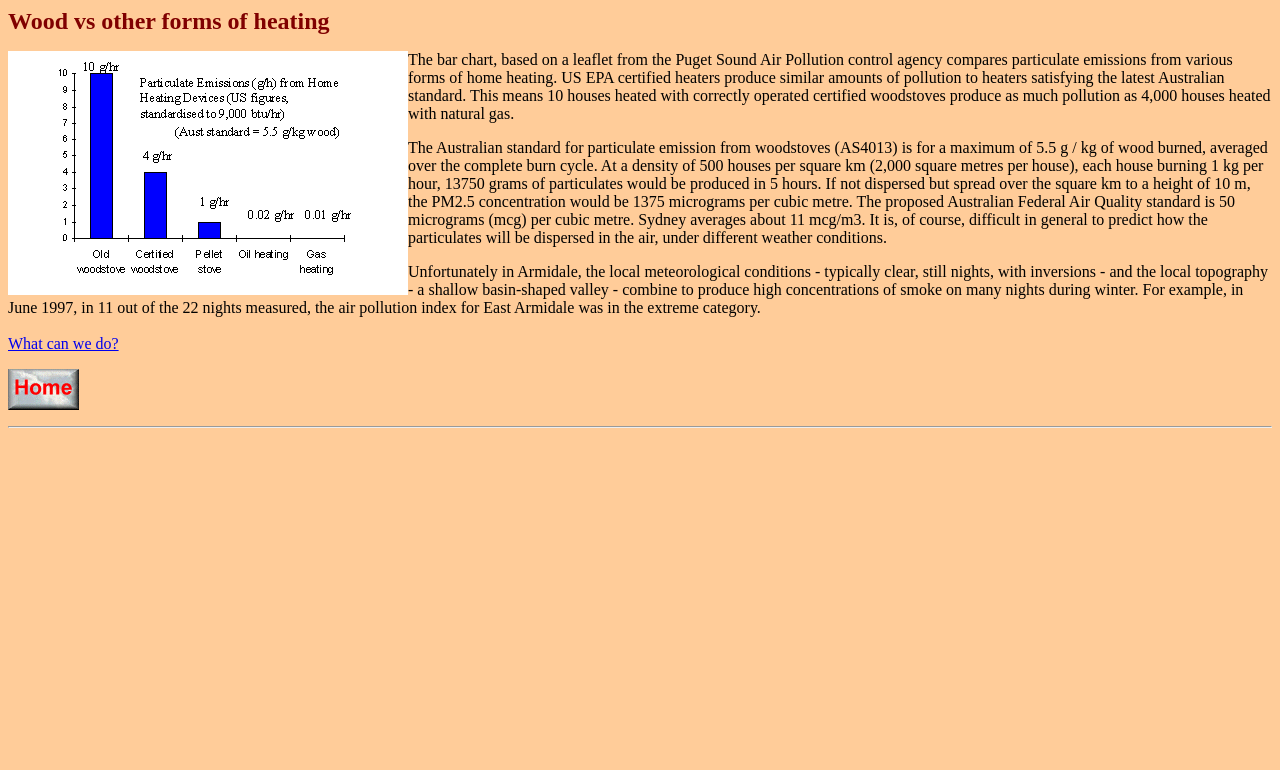What is the proposed Australian Federal Air Quality standard for PM2.5?
By examining the image, provide a one-word or phrase answer.

50 micrograms/m3